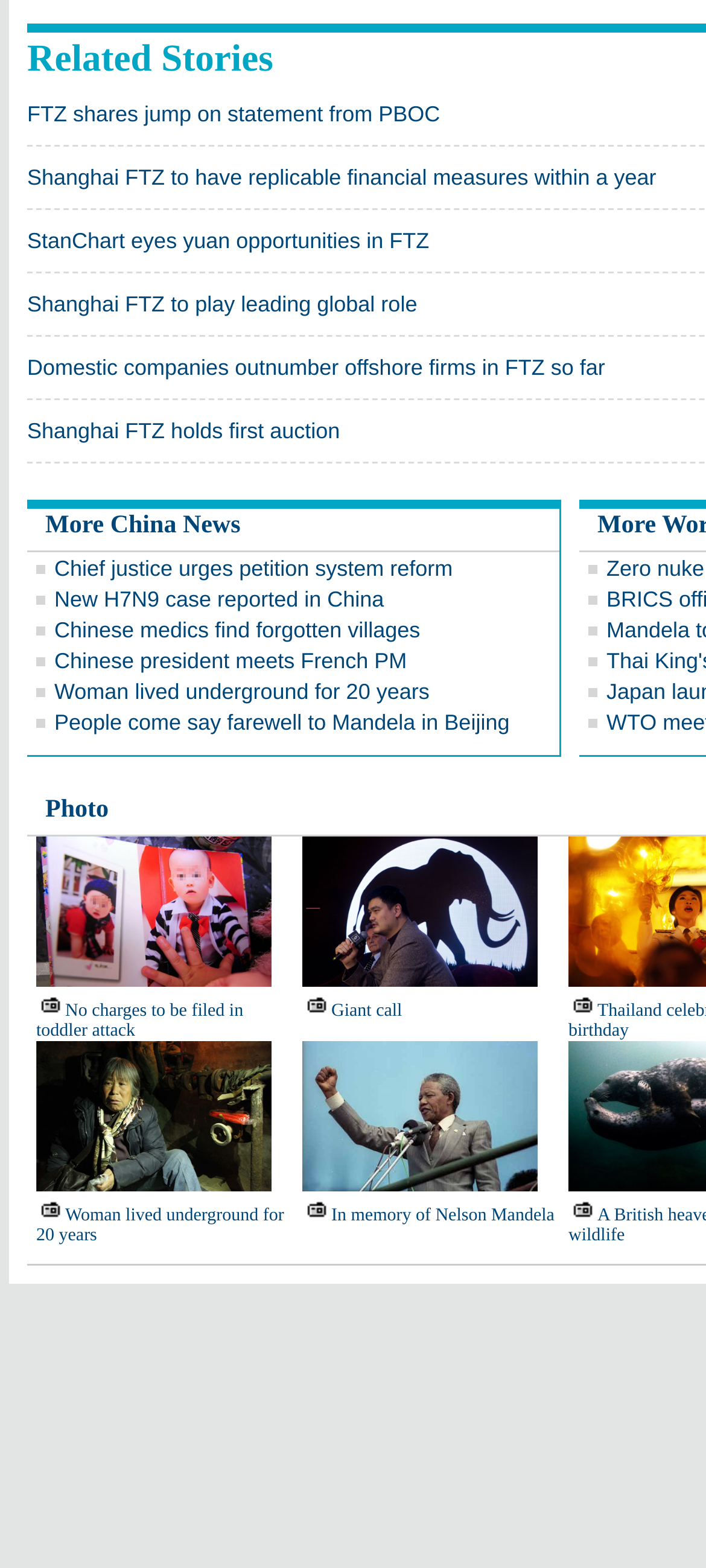Please give a short response to the question using one word or a phrase:
How many images are there in the webpage?

7